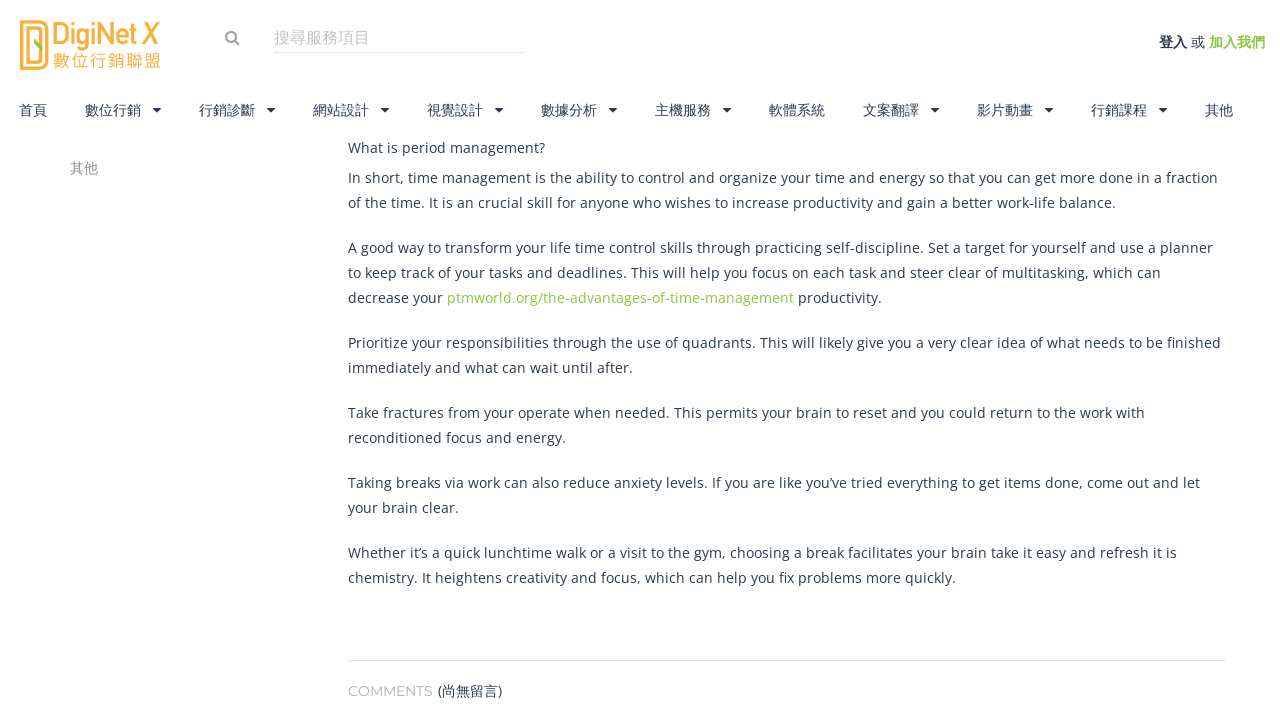Find the bounding box coordinates of the area that needs to be clicked in order to achieve the following instruction: "Log in". The coordinates should be specified as four float numbers between 0 and 1, i.e., [left, top, right, bottom].

[0.905, 0.045, 0.927, 0.072]